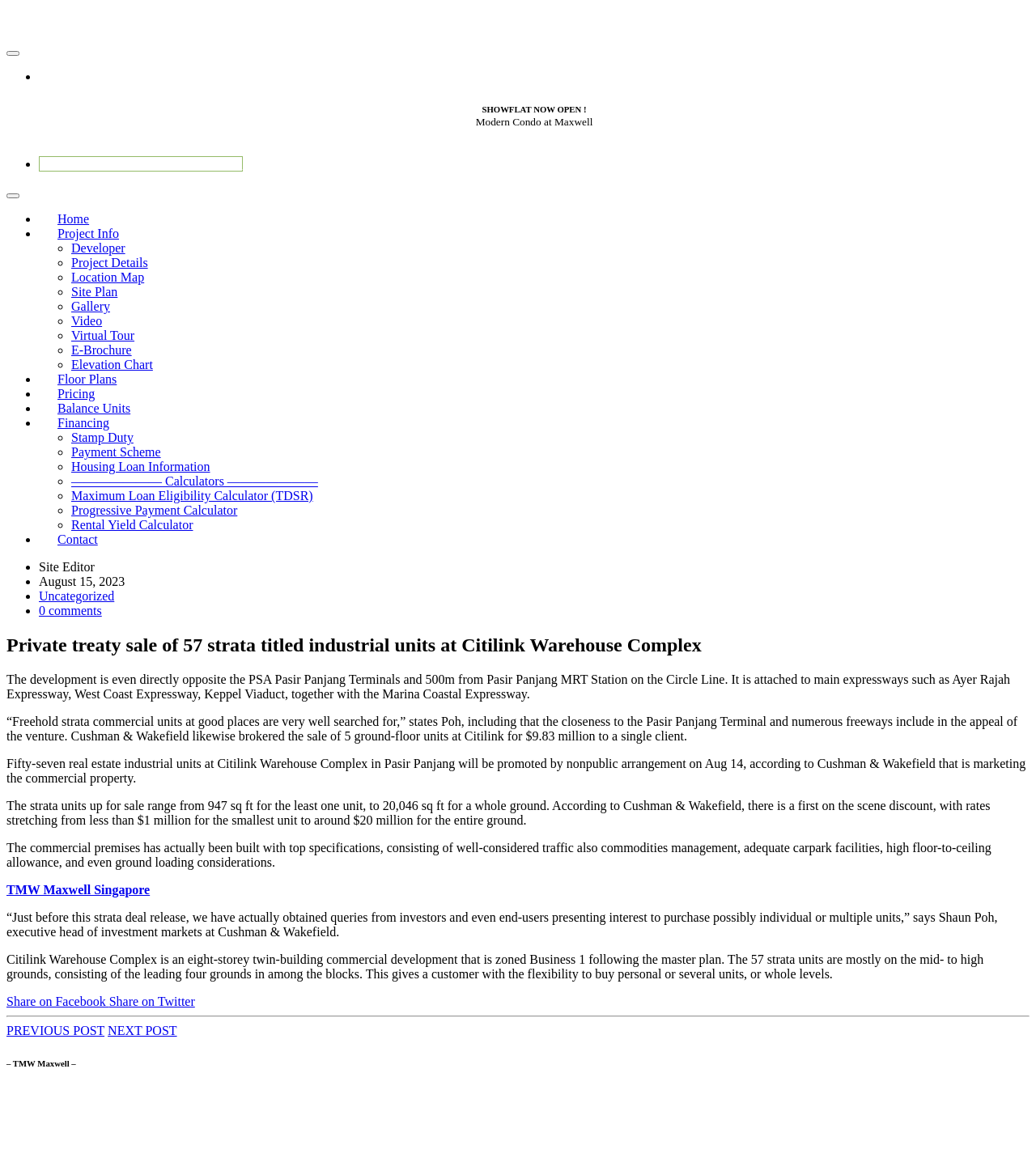Locate the bounding box coordinates of the area where you should click to accomplish the instruction: "Click the 'BOOK SHOWFLAT APPOINTMENT' link".

[0.038, 0.135, 0.235, 0.148]